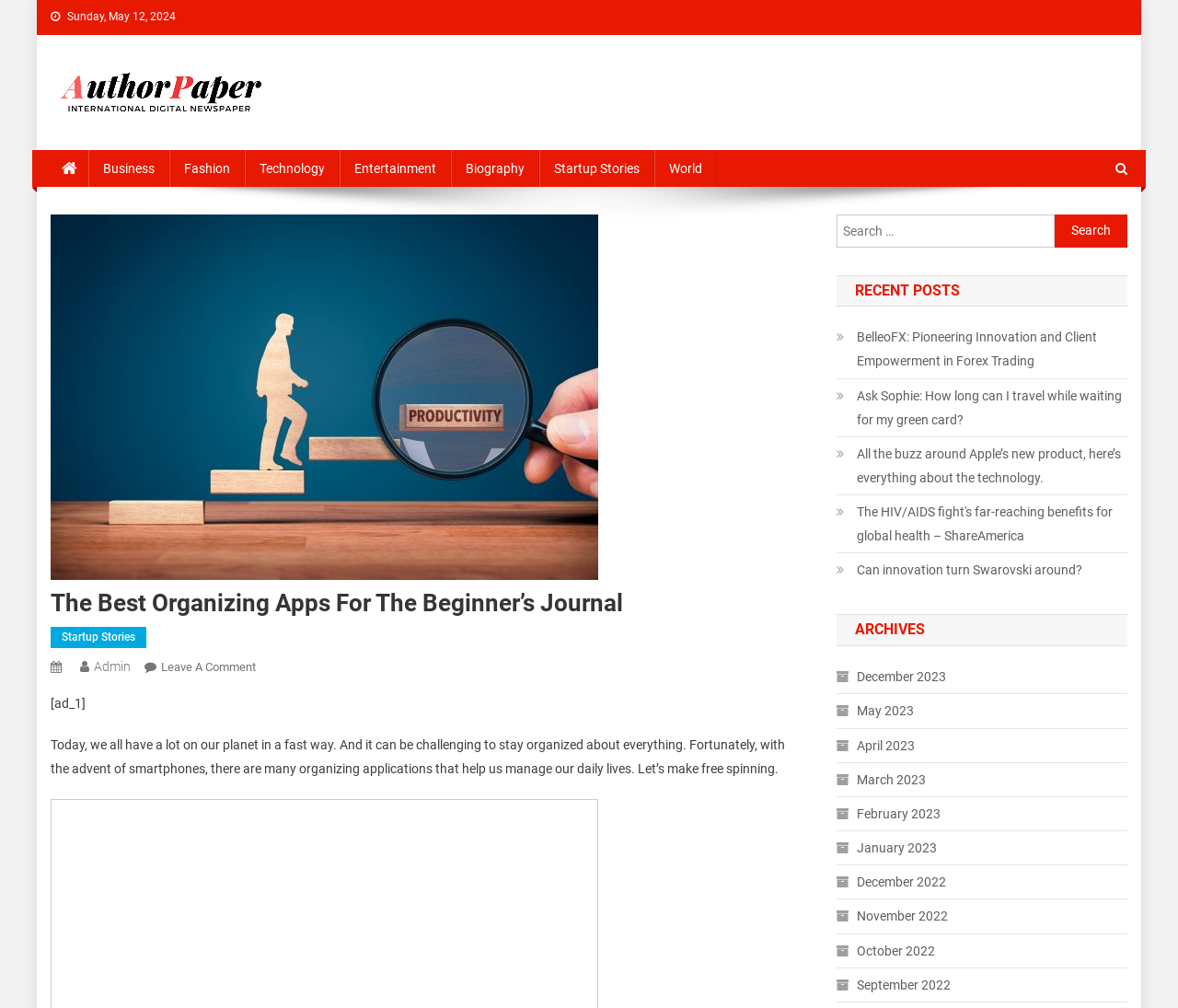Write a detailed summary of the webpage, including text, images, and layout.

This webpage appears to be a news and article website featuring authors from around the world. At the top, there is a link to "Skip to content" and a date display showing "Sunday, May 12, 2024". Below this, there is a prominent link to "Author Paper, news by Global Authors" accompanied by an image. 

To the right of this, there is a section with multiple links to different categories, including "Business", "Fashion", "Technology", "Entertainment", "Biography", "Startup Stories", and "World". 

Further down, there is a main article section with a heading "The Best Organizing Apps For The Beginner’s Journal". This article has a brief summary and links to related topics, including "Startup Stories" and "Leave A Comment". There is also an advertisement displayed below the article.

On the right-hand side, there is a search bar with a label "Search for:" and a button to submit the search query. Below this, there is a section titled "RECENT POSTS" featuring multiple links to recent news articles, each with a brief summary. 

Further down, there is another section titled "ARCHIVES" with links to monthly archives dating back to September 2022.